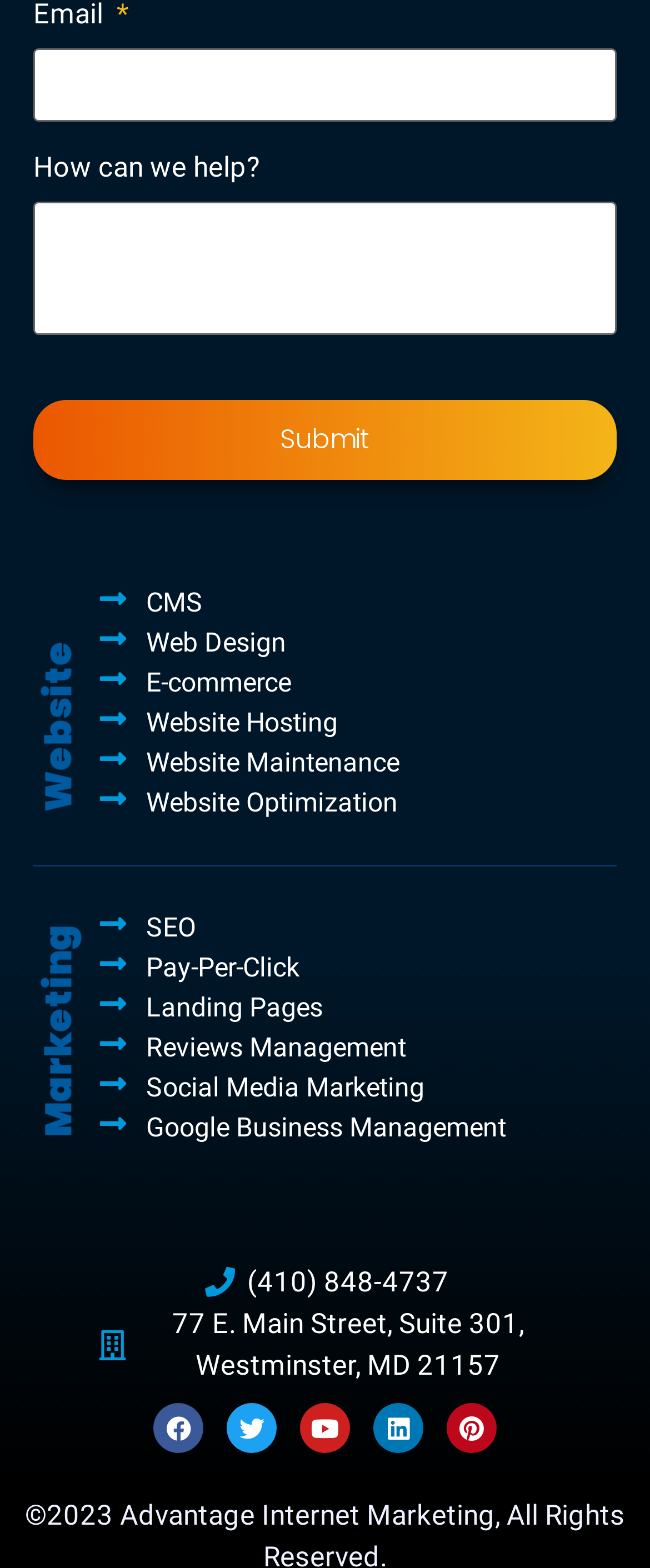Find the bounding box coordinates of the clickable area that will achieve the following instruction: "Click on Twitter link".

None